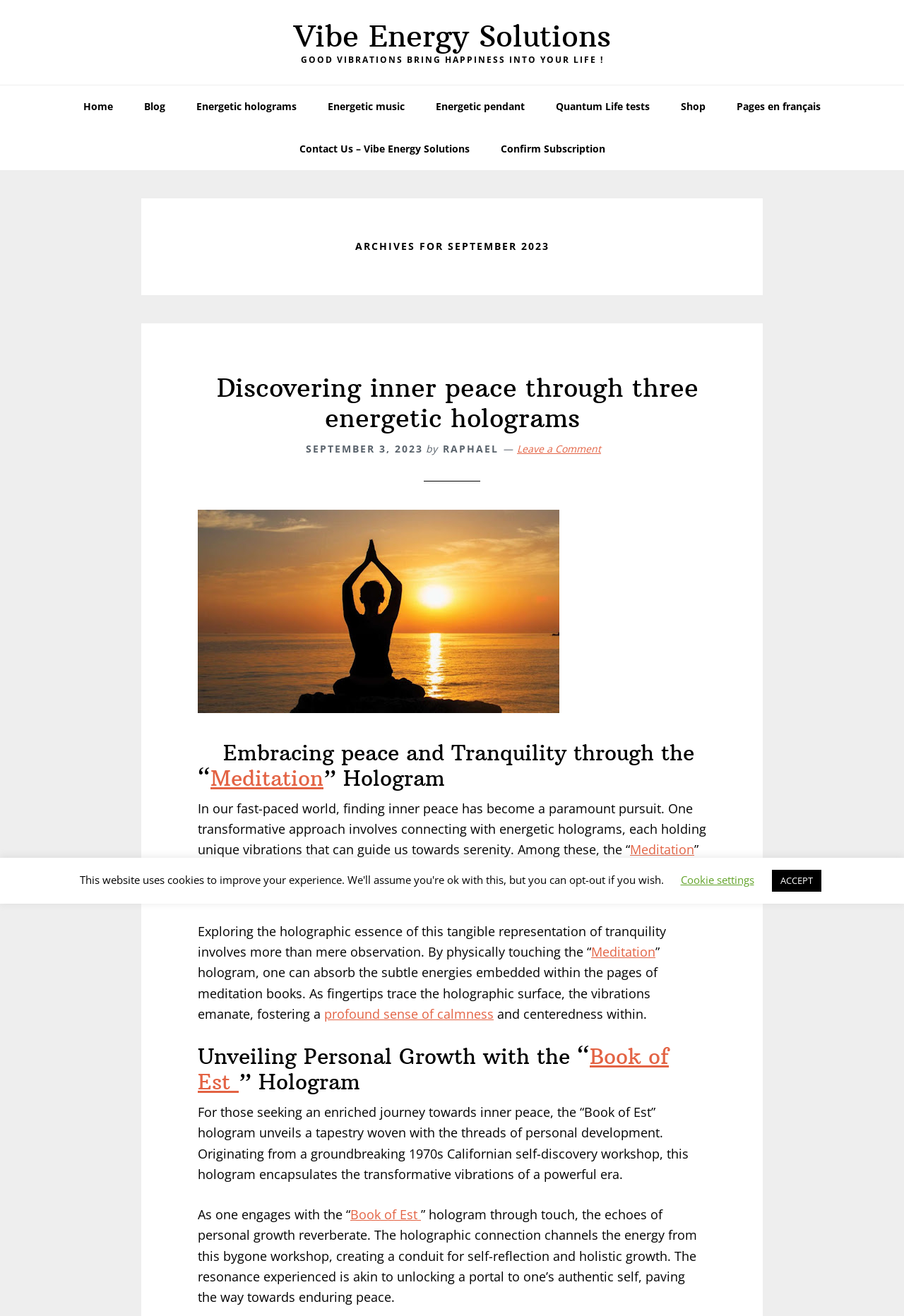Specify the bounding box coordinates of the element's region that should be clicked to achieve the following instruction: "Read about Energetic holograms". The bounding box coordinates consist of four float numbers between 0 and 1, in the format [left, top, right, bottom].

[0.202, 0.065, 0.344, 0.097]